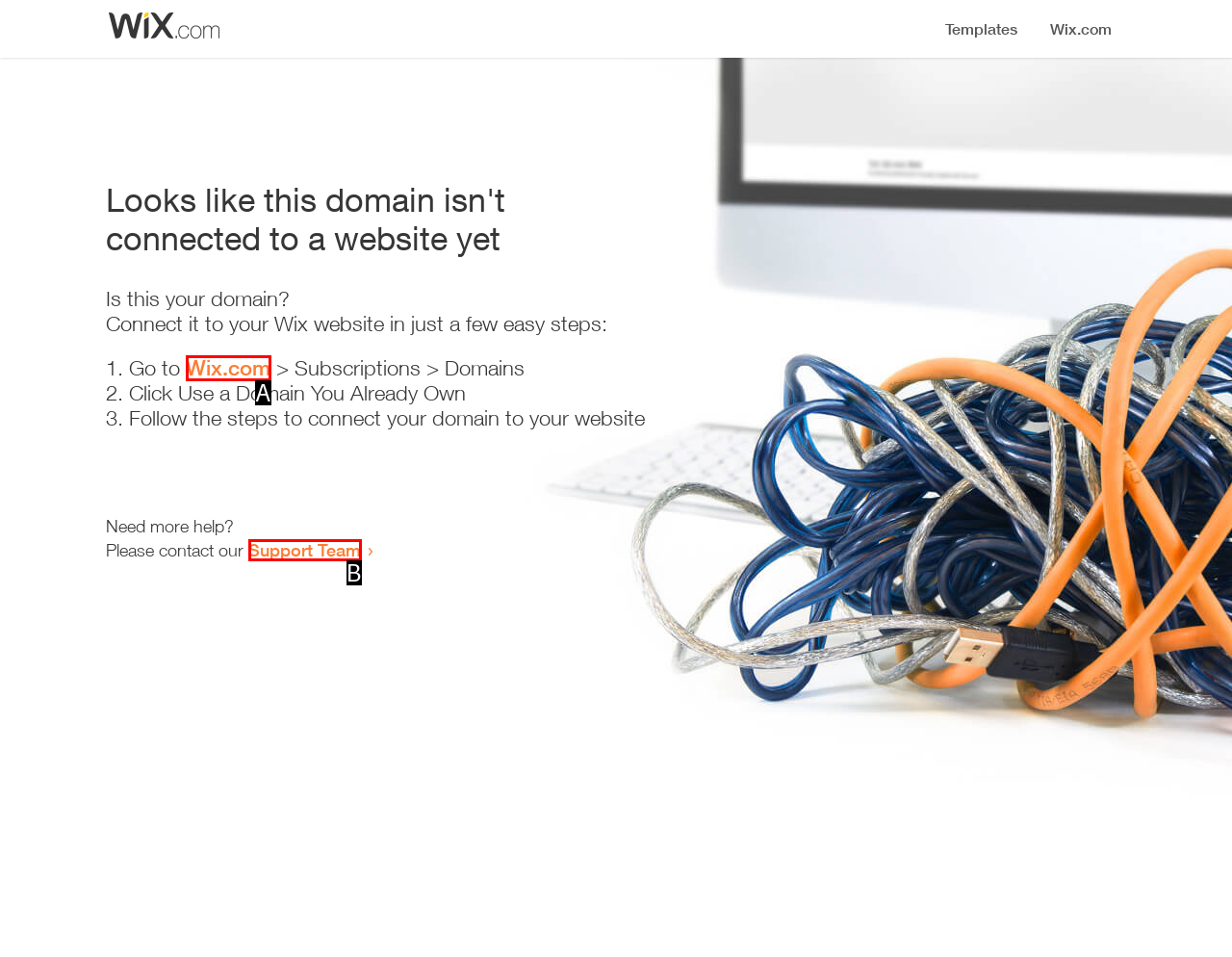Match the HTML element to the description: Wix.com. Respond with the letter of the correct option directly.

A